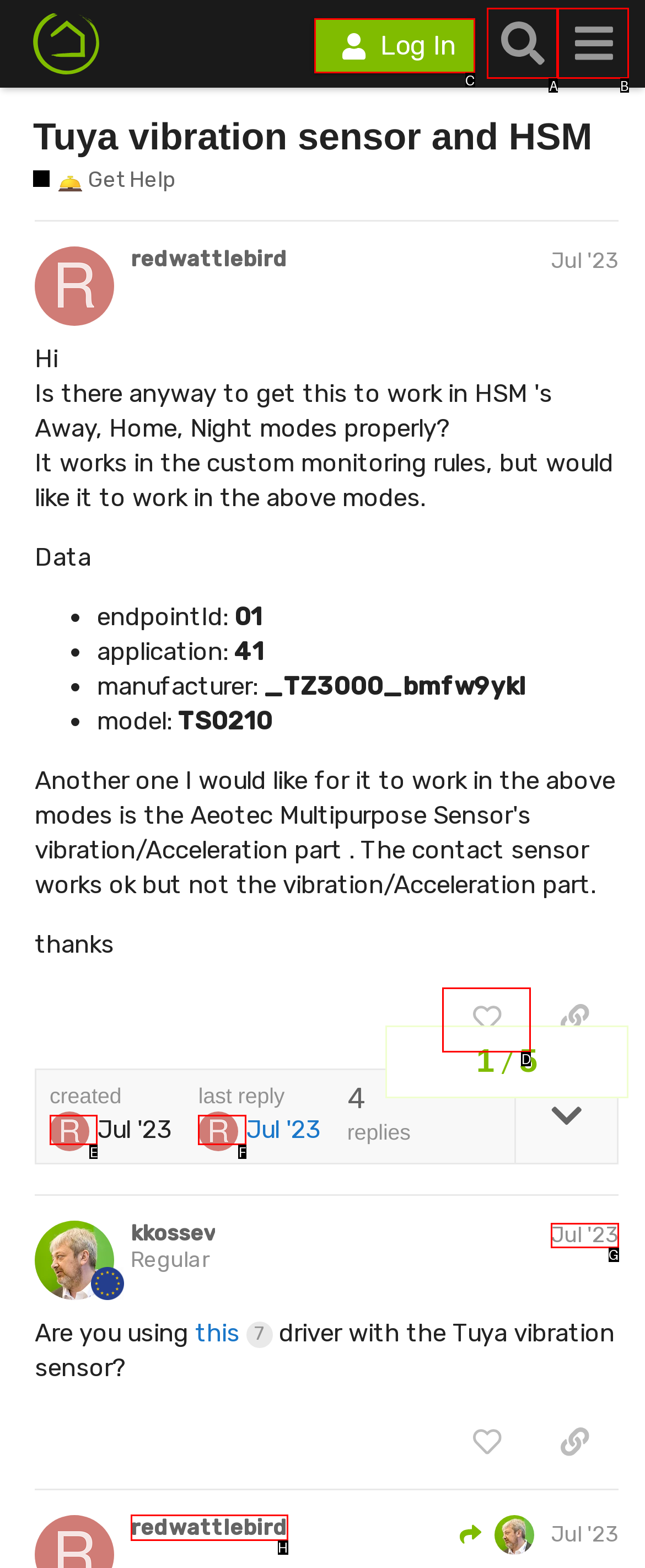Specify which HTML element I should click to complete this instruction: Like the first post Answer with the letter of the relevant option.

D